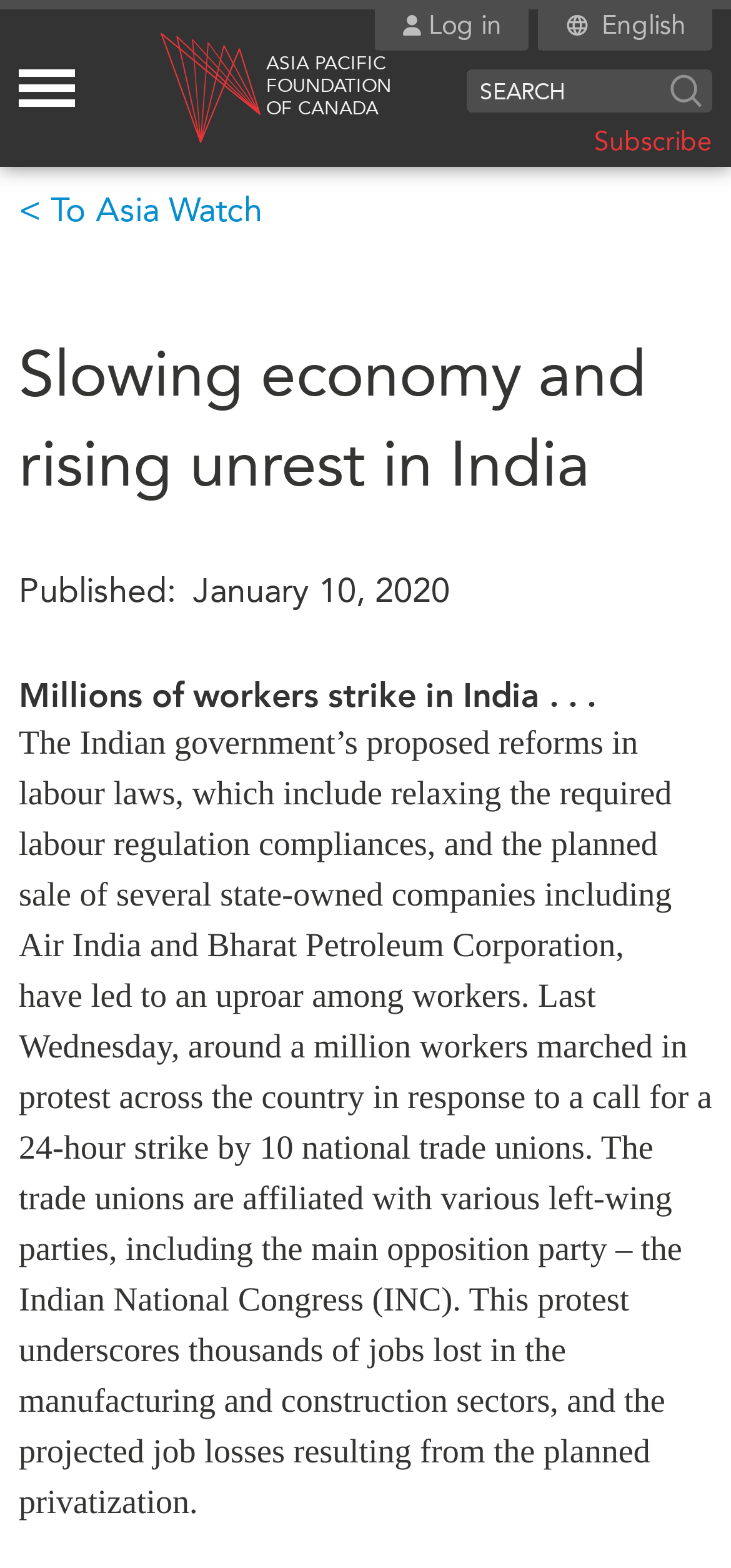Given the element description, predict the bounding box coordinates in the format (top-left x, top-left y, bottom-right x, bottom-right y). Make sure all values are between 0 and 1. Here is the element description: Insights

[0.555, 0.622, 0.681, 0.646]